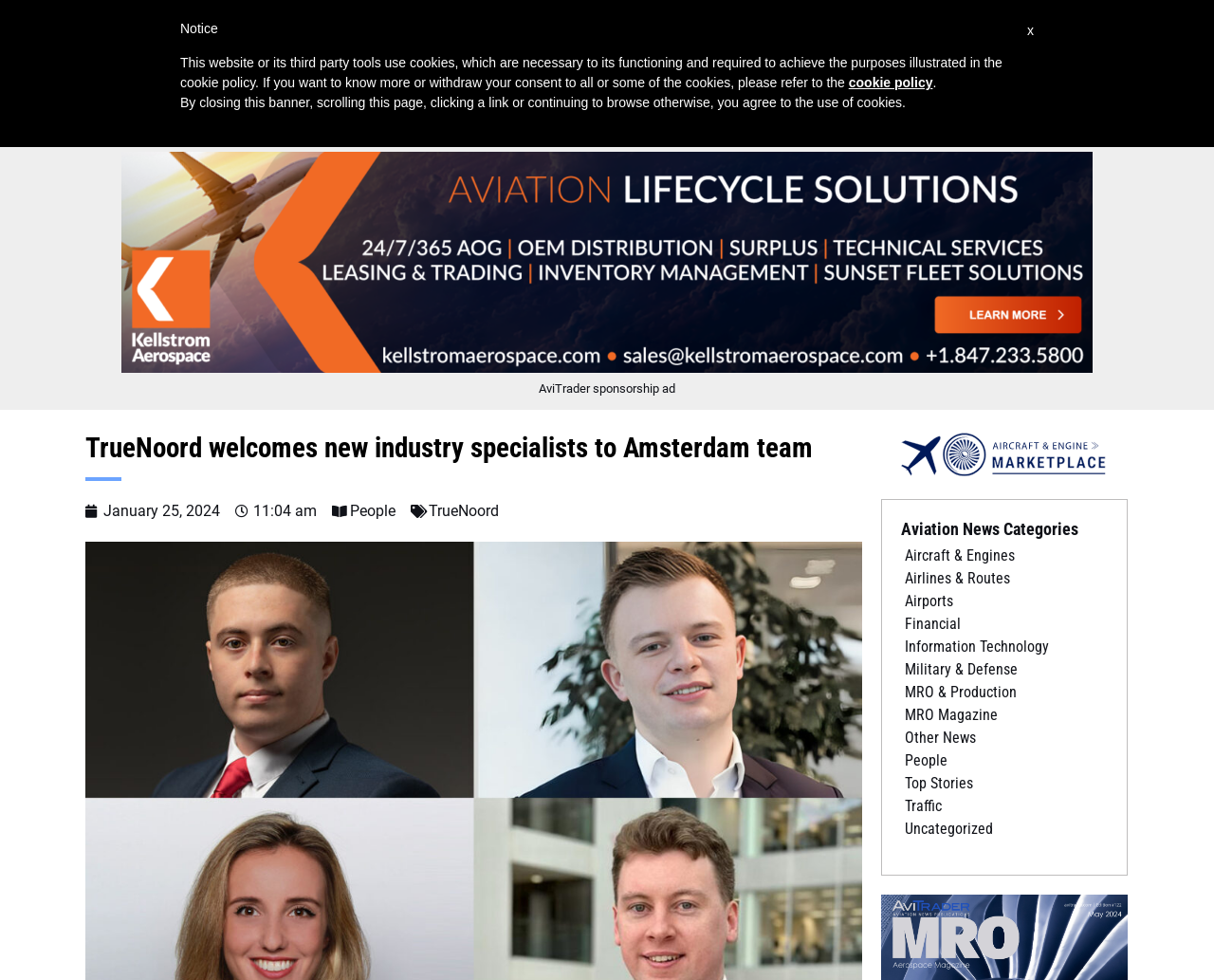What is the name of the company that welcomes new industry specialists?
Using the image as a reference, answer the question with a short word or phrase.

TrueNoord